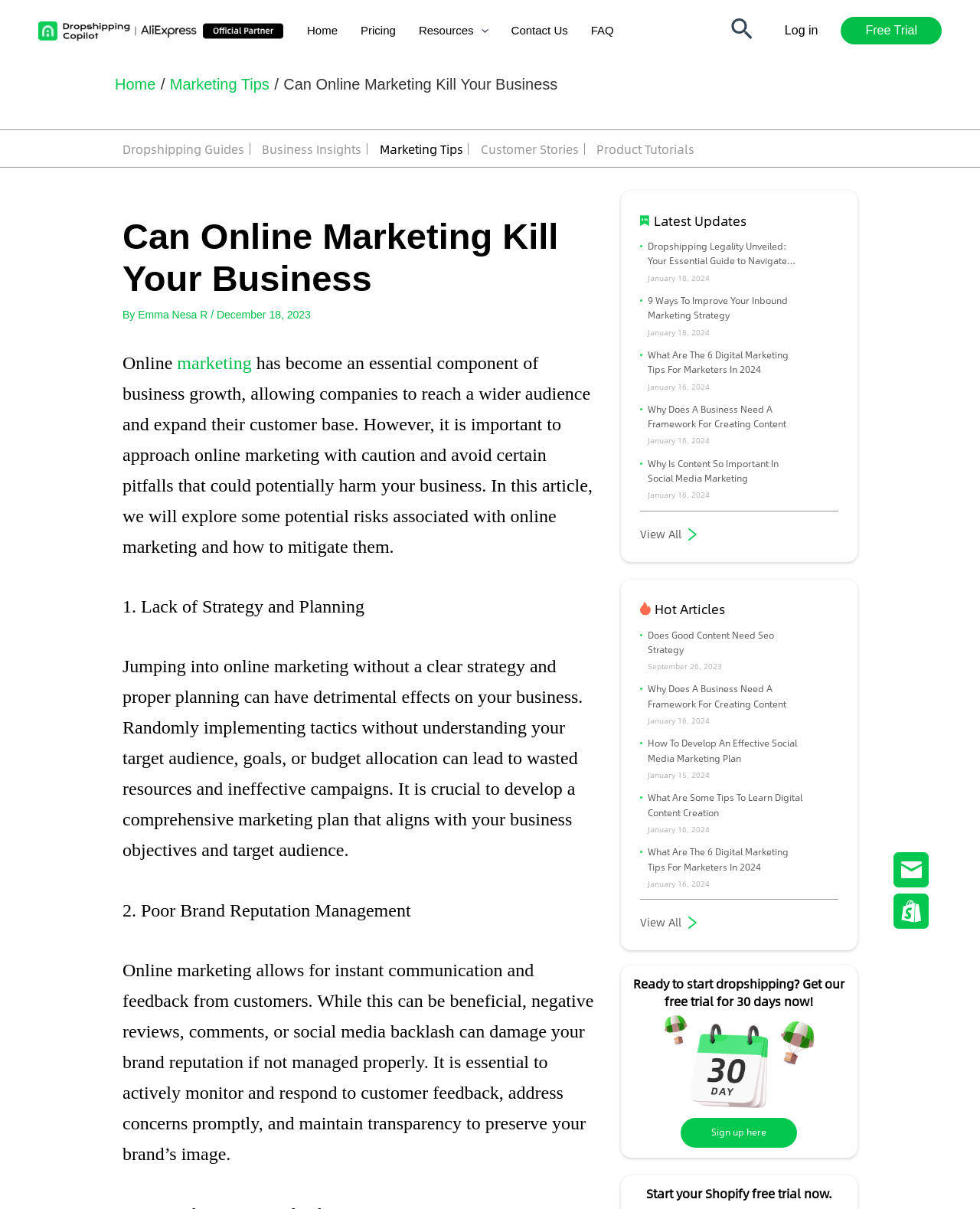Provide the bounding box for the UI element matching this description: "Sign up here".

[0.695, 0.924, 0.814, 0.949]